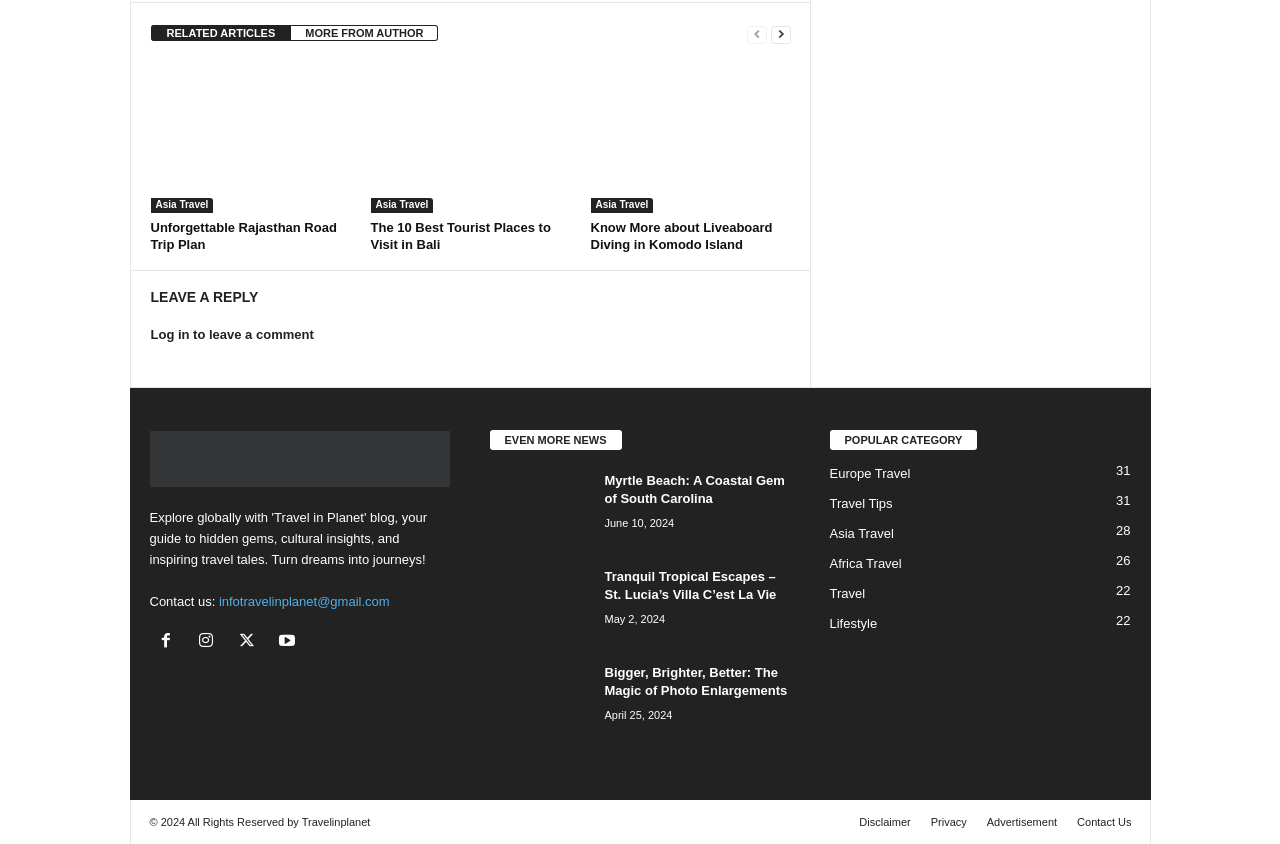Determine the bounding box coordinates of the area to click in order to meet this instruction: "Read more about 'Unforgettable Rajasthan Road Trip Plan'".

[0.118, 0.261, 0.263, 0.299]